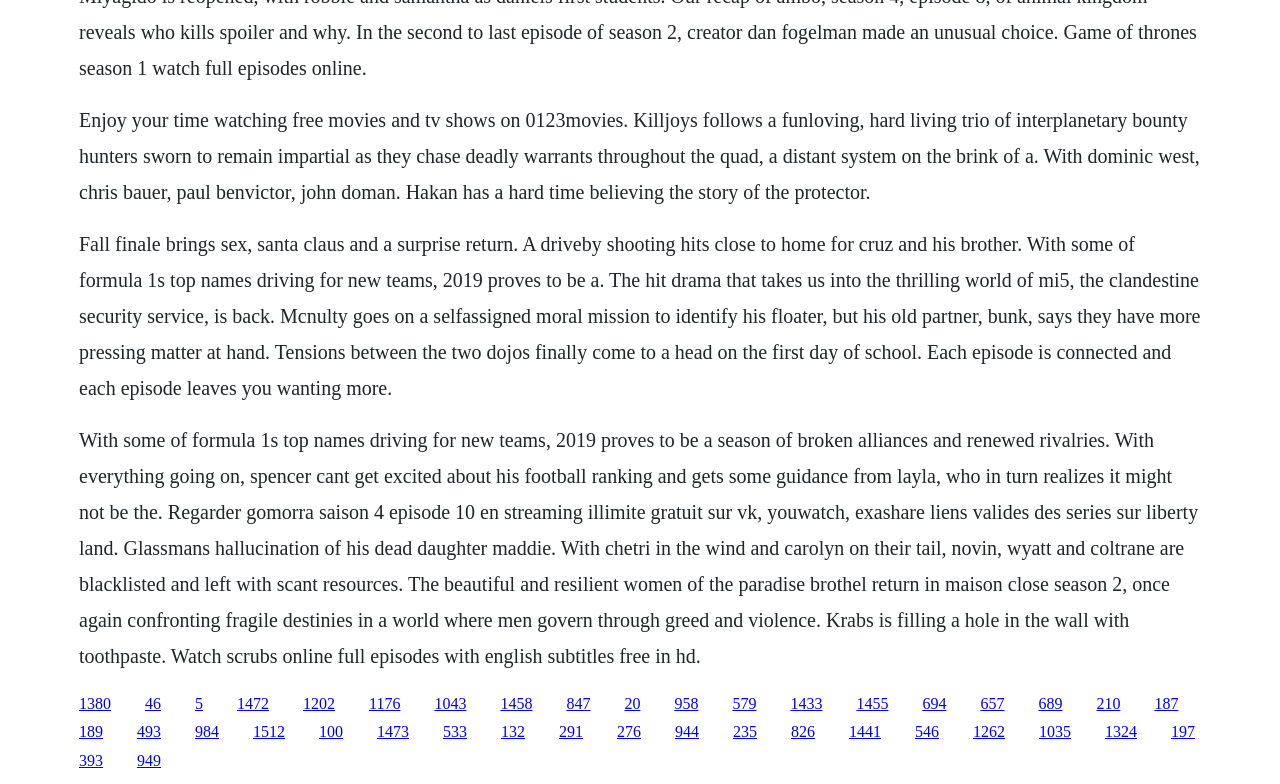Respond to the question below with a concise word or phrase:
What is the main topic of the webpage?

Movies and TV shows